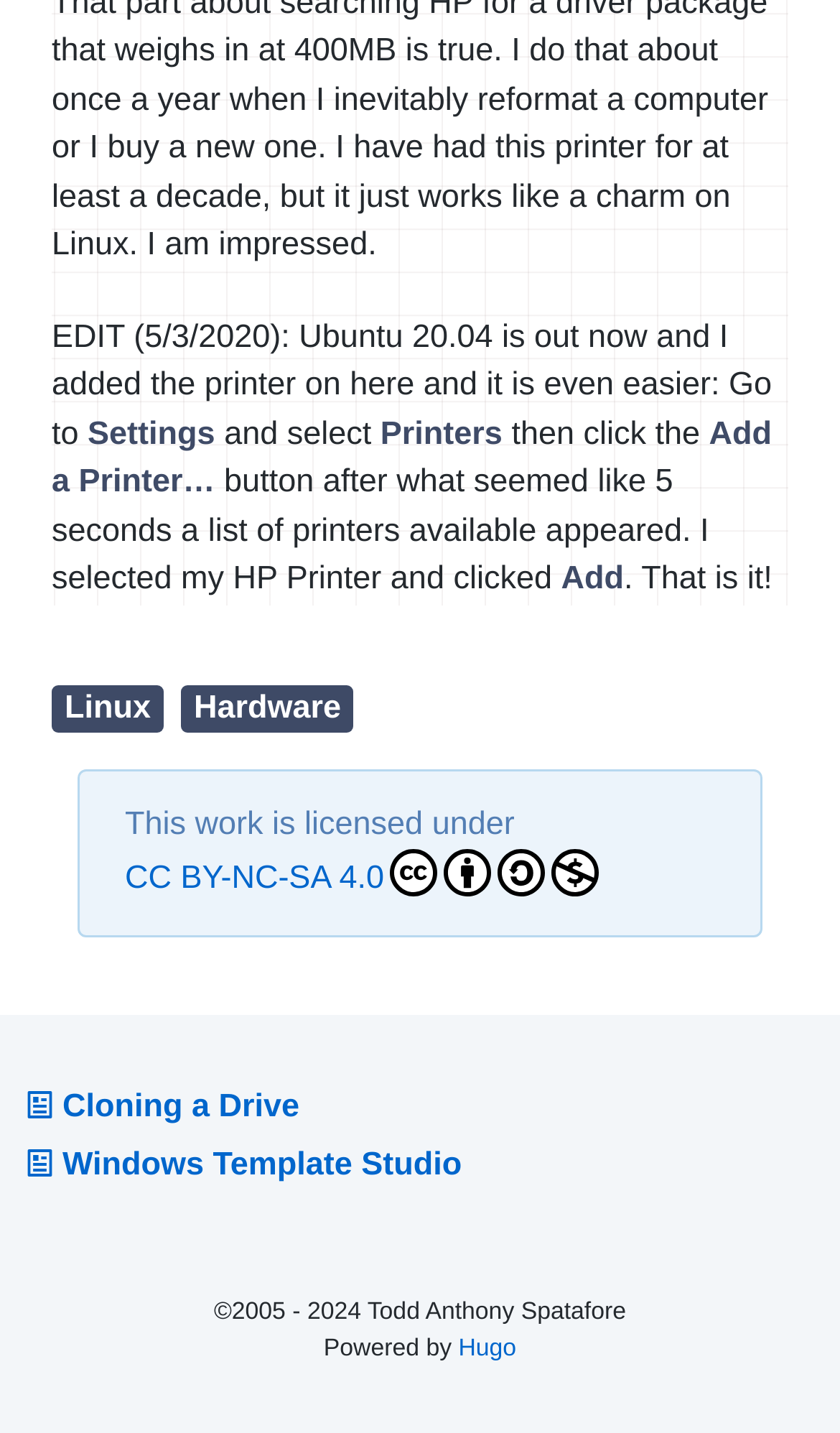What is the type of printer mentioned in the instructions?
Answer the question with detailed information derived from the image.

The instructions mention 'I selected my HP Printer' which indicates that the type of printer being referred to is an HP Printer.